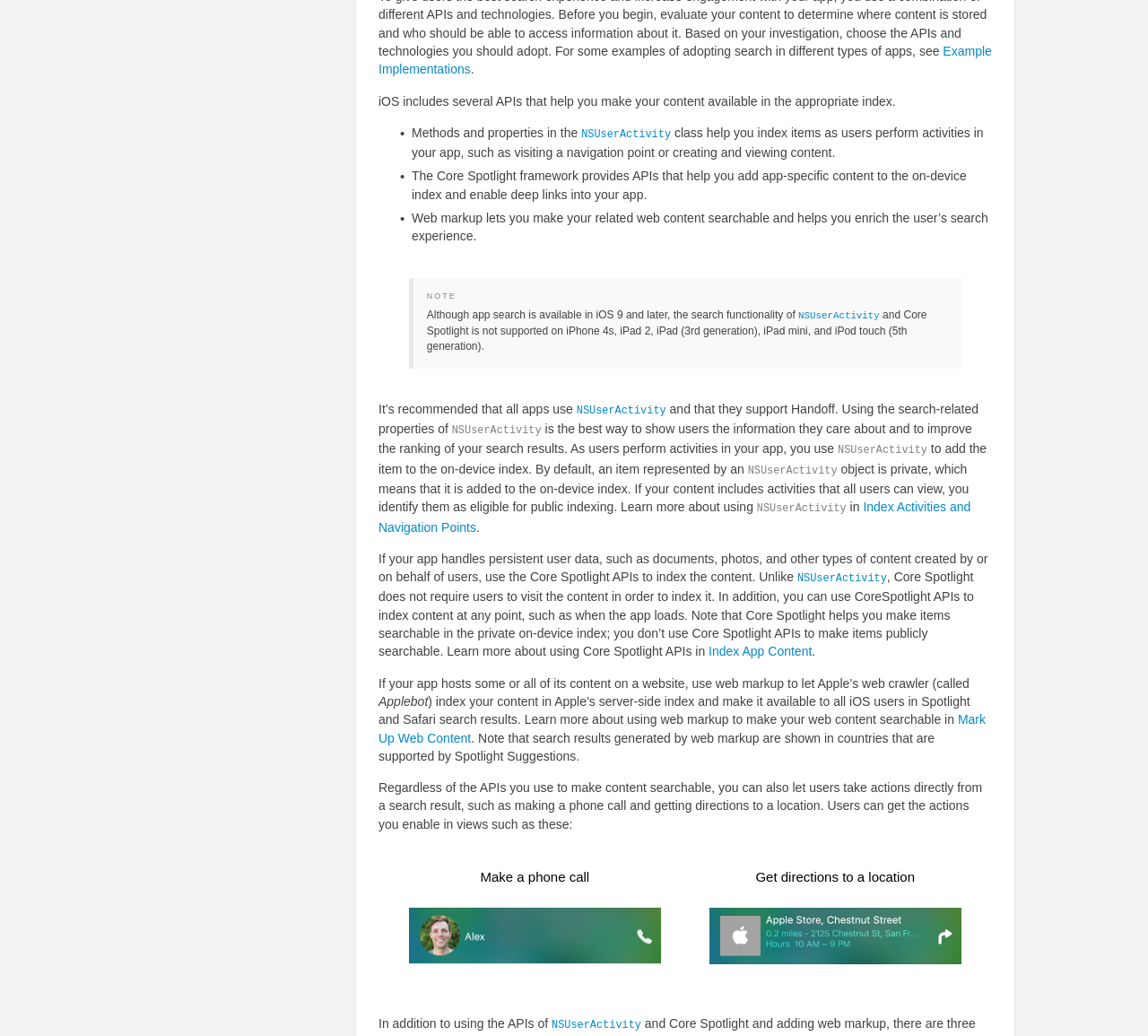Based on the element description: "Index App Content", identify the UI element and provide its bounding box coordinates. Use four float numbers between 0 and 1, [left, top, right, bottom].

[0.617, 0.615, 0.707, 0.629]